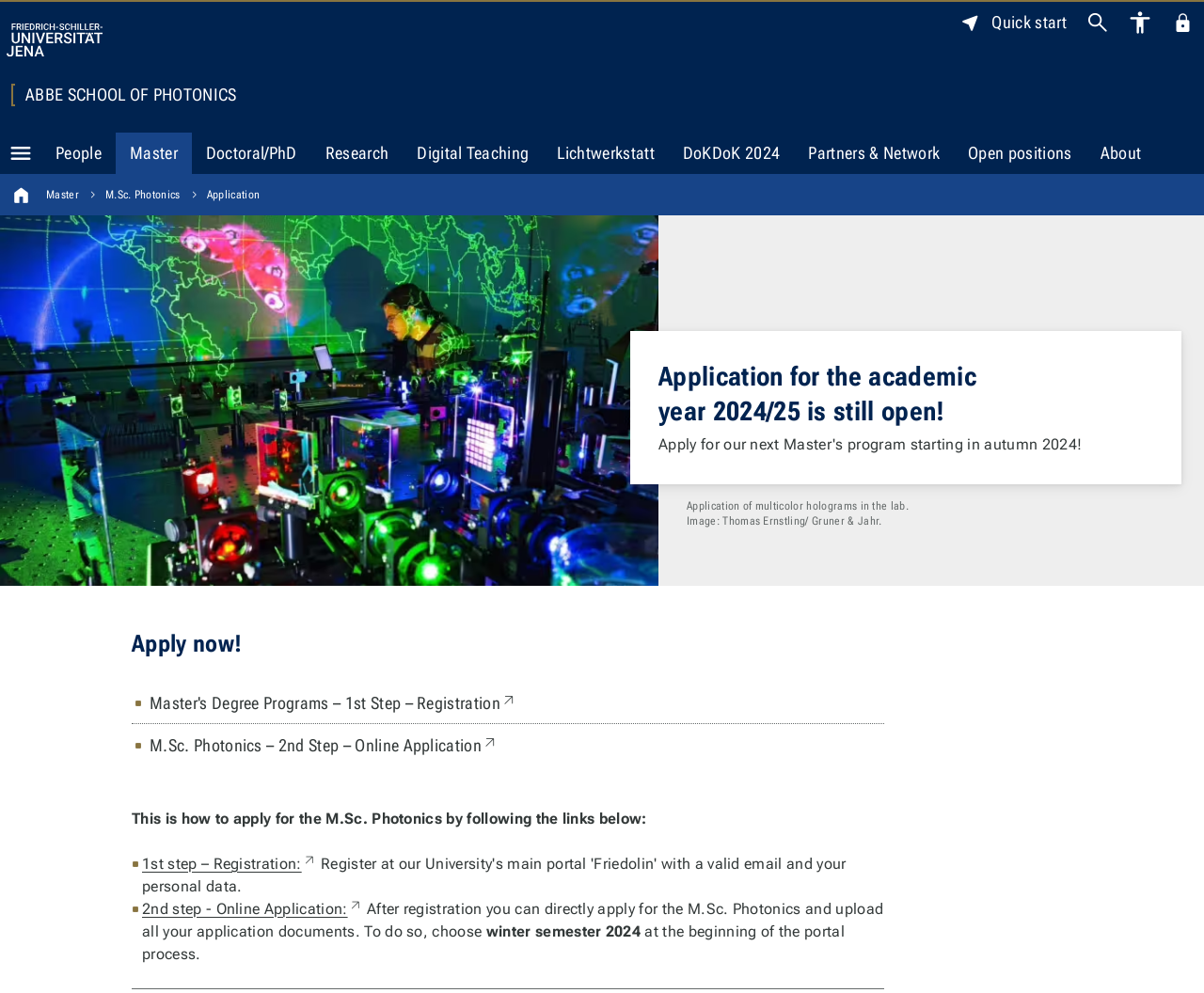Can you find the bounding box coordinates of the area I should click to execute the following instruction: "Click on the 'Quick start' link"?

[0.789, 0.002, 0.894, 0.044]